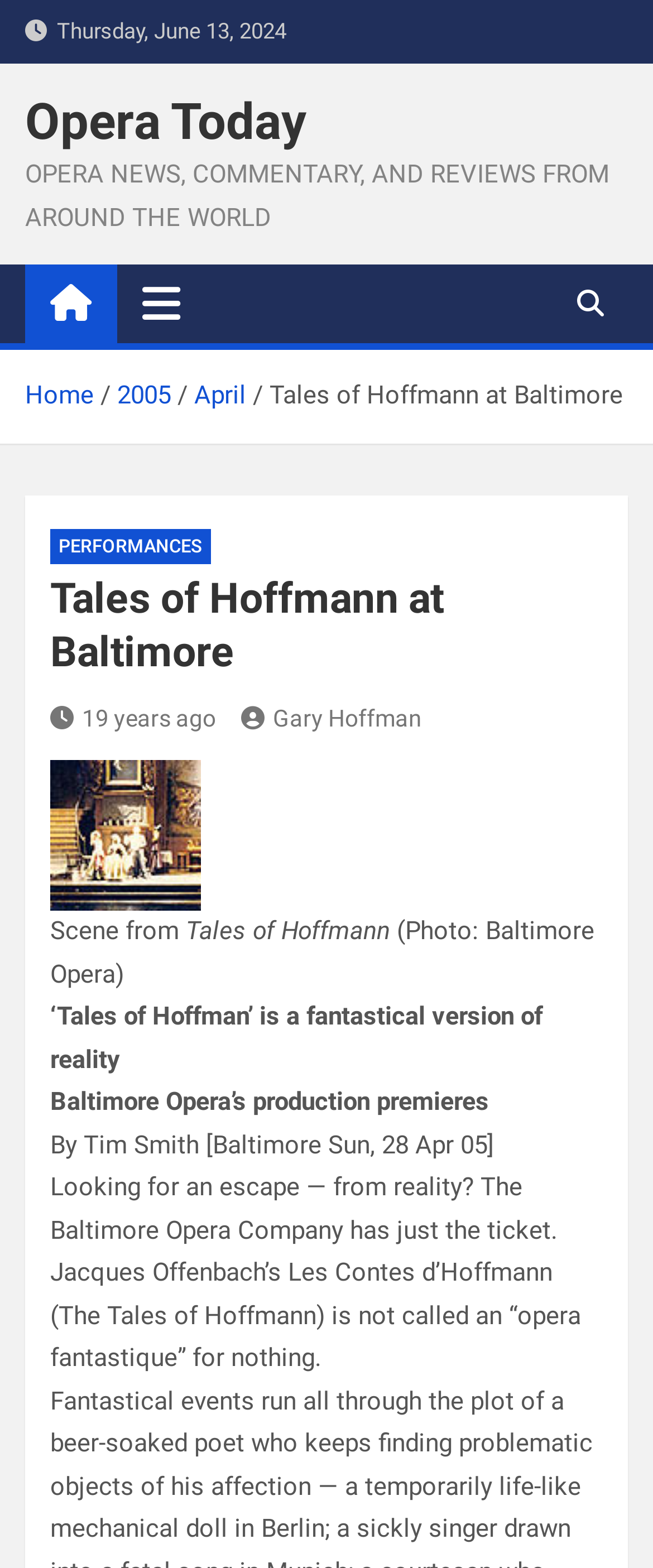What is the name of the opera being performed?
Please elaborate on the answer to the question with detailed information.

The name of the opera being performed can be found in the article text, where it says 'Jacques Offenbach’s Les Contes d’Hoffmann (The Tales of Hoffmann)'.